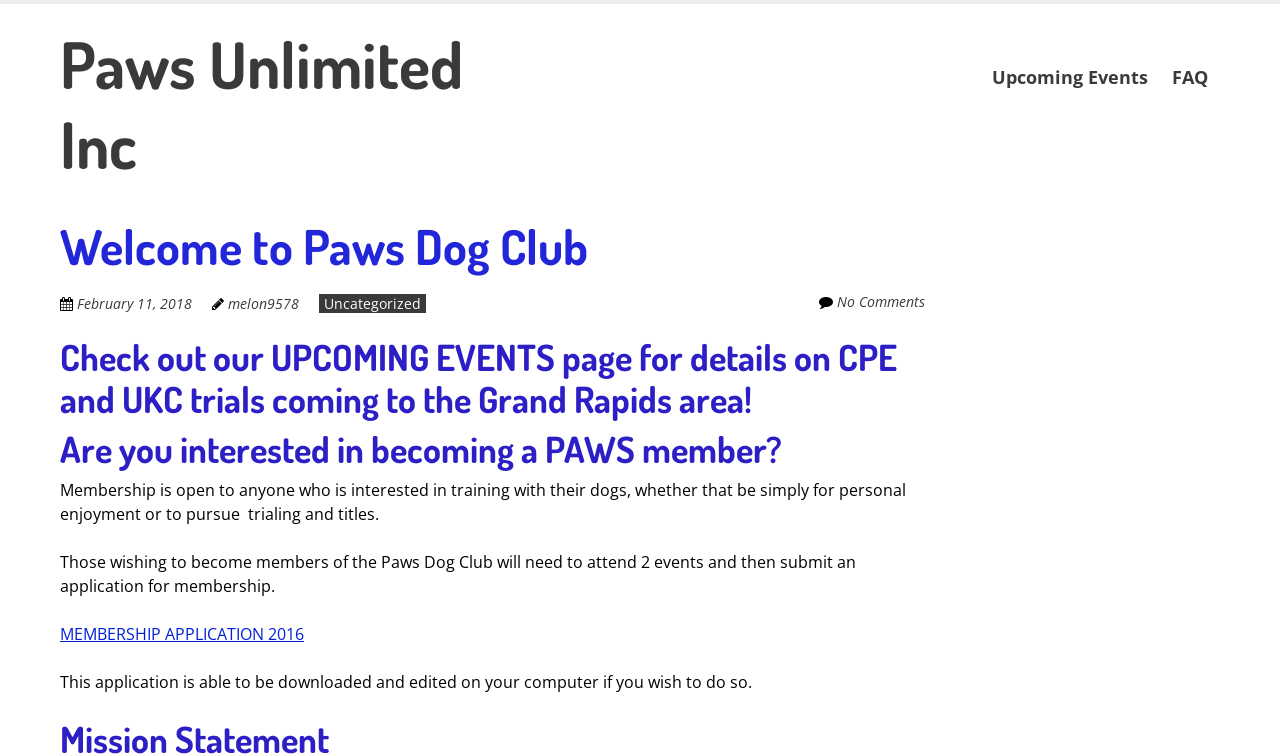Highlight the bounding box coordinates of the element that should be clicked to carry out the following instruction: "Visit Paws Unlimited Inc website". The coordinates must be given as four float numbers ranging from 0 to 1, i.e., [left, top, right, bottom].

[0.047, 0.032, 0.4, 0.244]